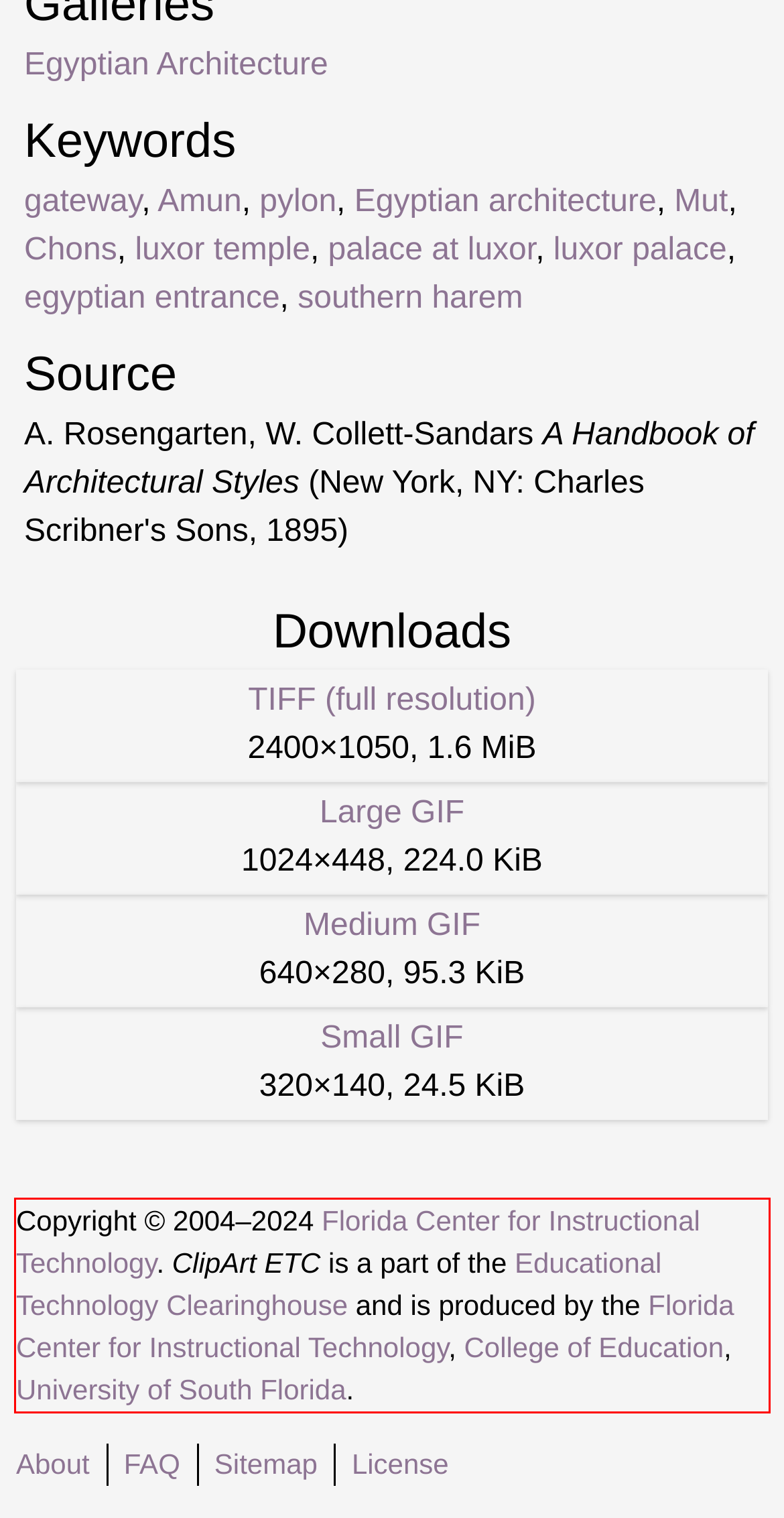Examine the webpage screenshot, find the red bounding box, and extract the text content within this marked area.

Copyright © 2004–2024 Florida Center for Instructional Technology. ClipArt ETC is a part of the Educational Technology Clearinghouse and is produced by the Florida Center for Instructional Technology, College of Education, University of South Florida.